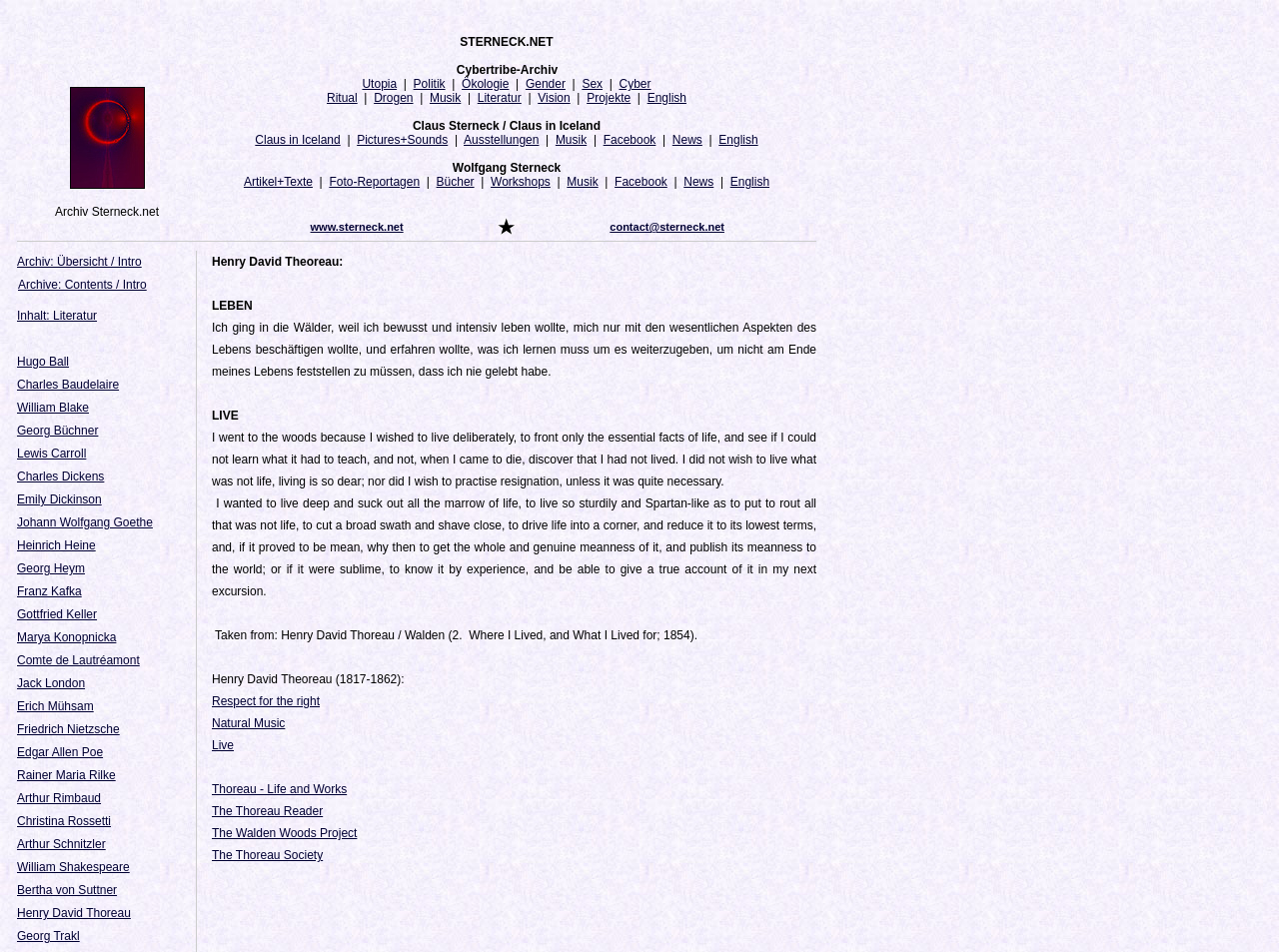What are the categories listed on the webpage?
Provide a detailed answer to the question, using the image to inform your response.

The categories are listed horizontally on the webpage, separated by vertical lines, and include Utopia, Politik, Ökologie, Gender, Sex, Cyber Ritual, Drogen, Musik, Literatur, Vision, Projekte, and English.